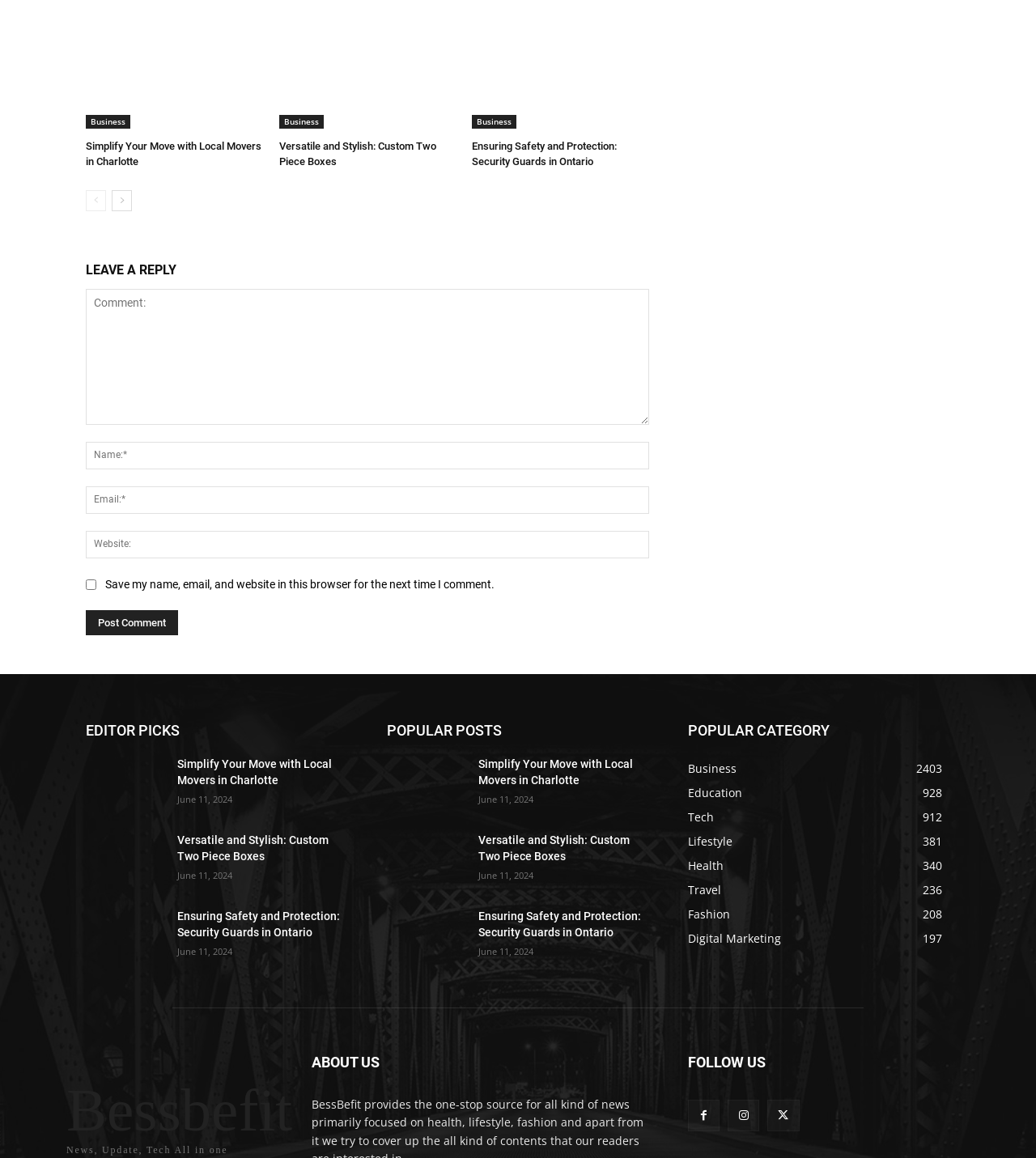How many social media platforms are linked in the 'FOLLOW US' section?
Examine the image and provide an in-depth answer to the question.

In the 'FOLLOW US' section, there are three social media platforms linked, which are indicated by the links '', '', and ''.